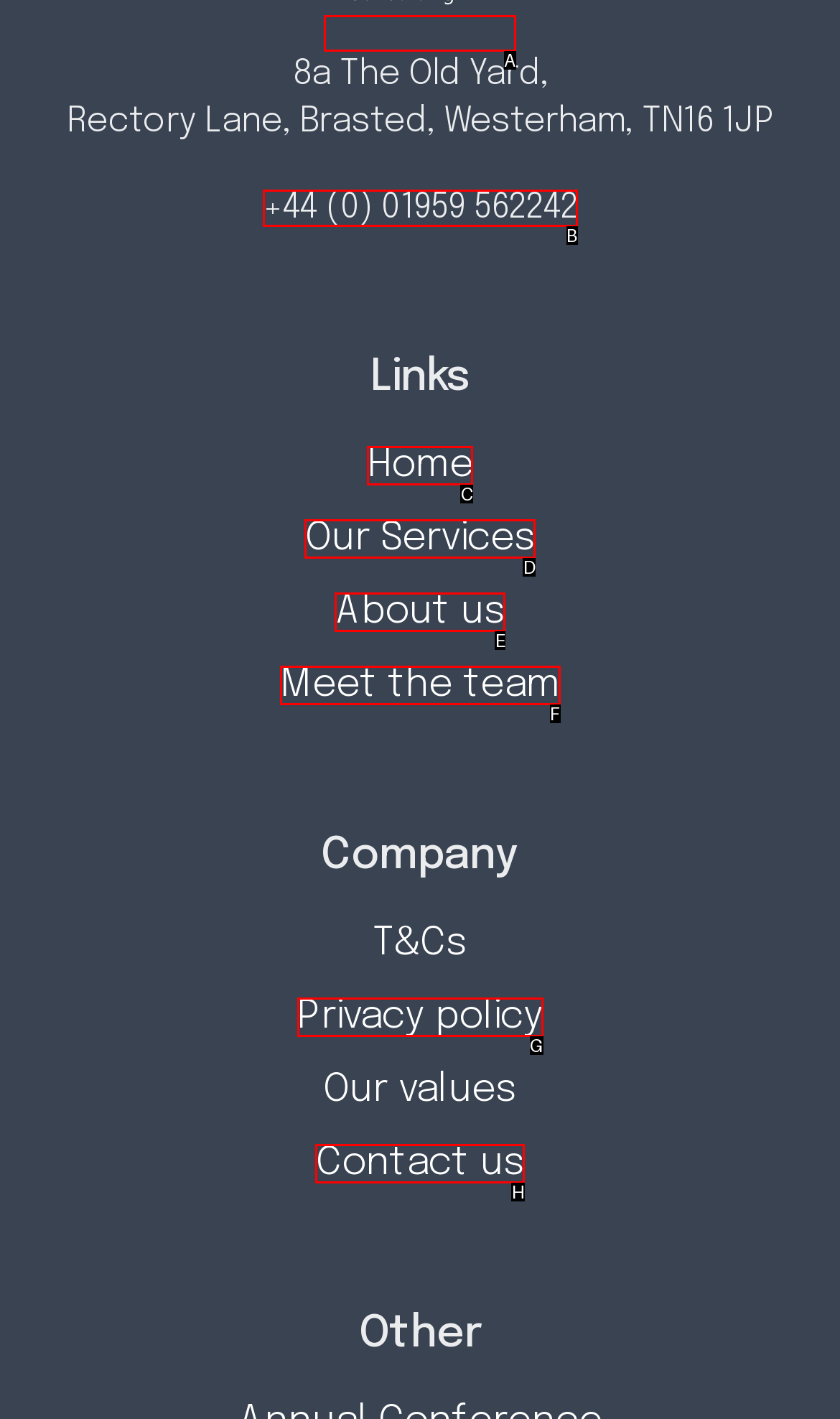Which UI element should you click on to achieve the following task: Click Gibbs Laidler Logo? Provide the letter of the correct option.

A